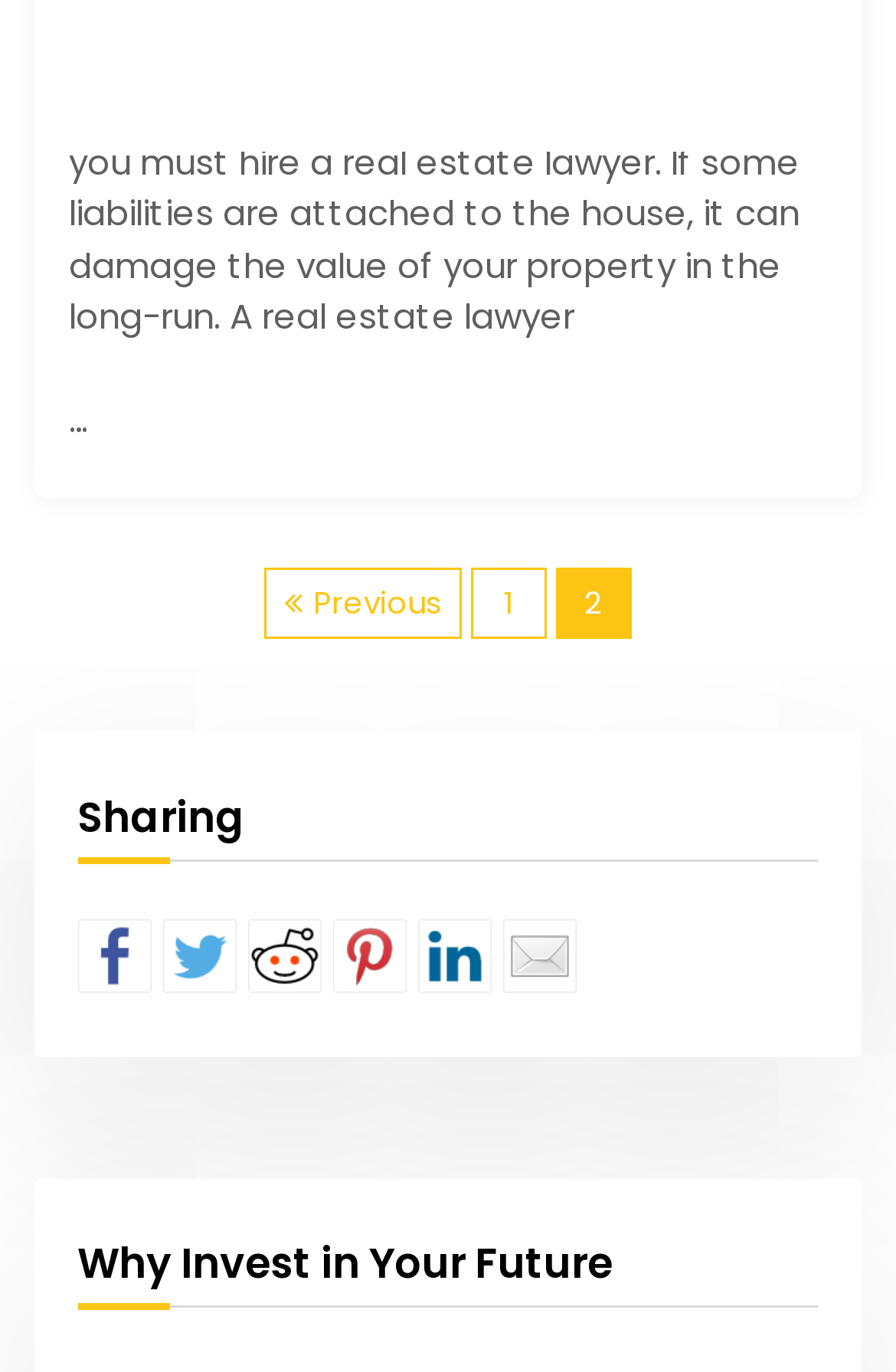Find the bounding box coordinates of the area that needs to be clicked in order to achieve the following instruction: "Go to page 1". The coordinates should be specified as four float numbers between 0 and 1, i.e., [left, top, right, bottom].

[0.525, 0.414, 0.61, 0.466]